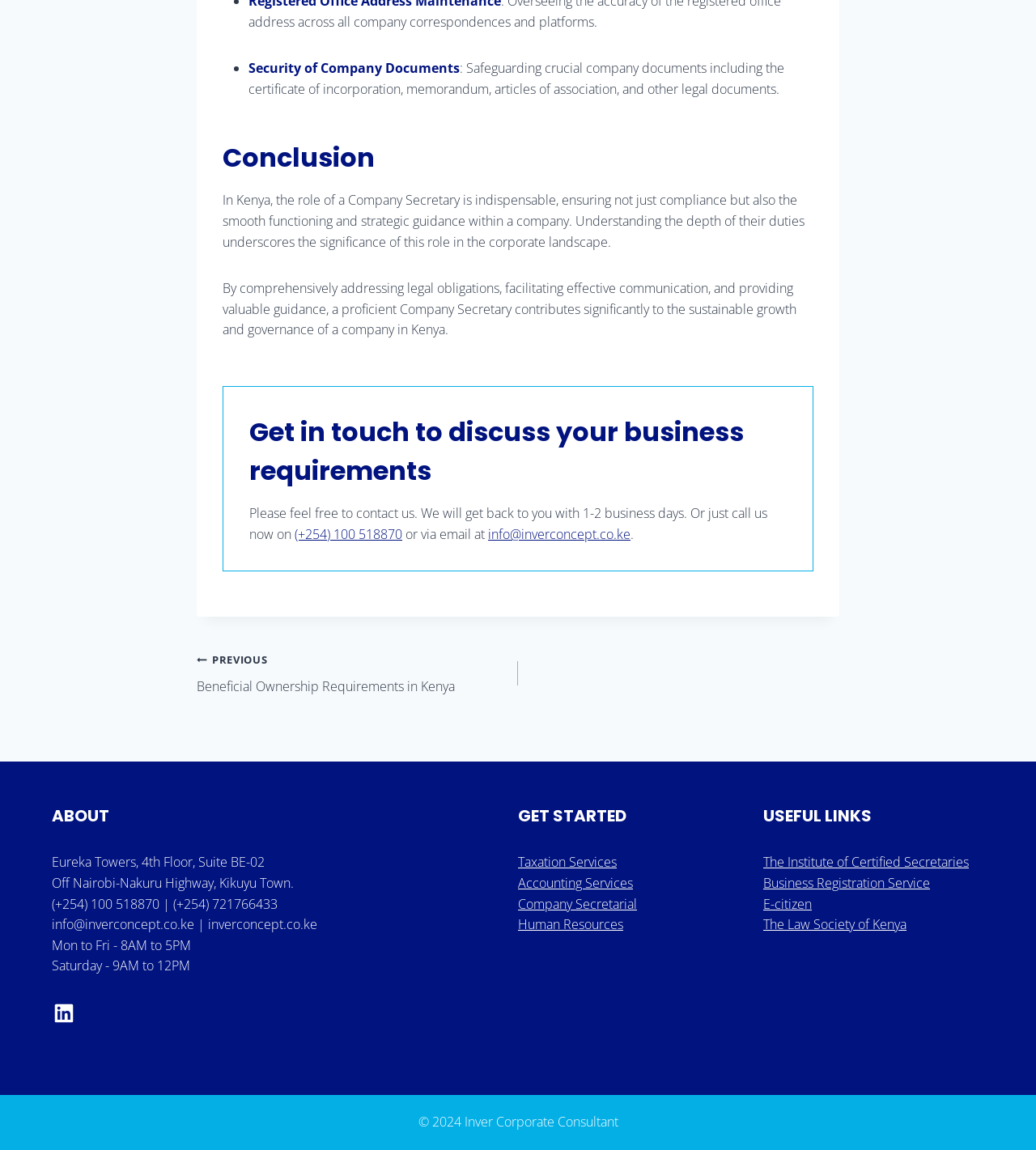Provide a brief response using a word or short phrase to this question:
What services does the company offer?

Taxation, Accounting, etc.